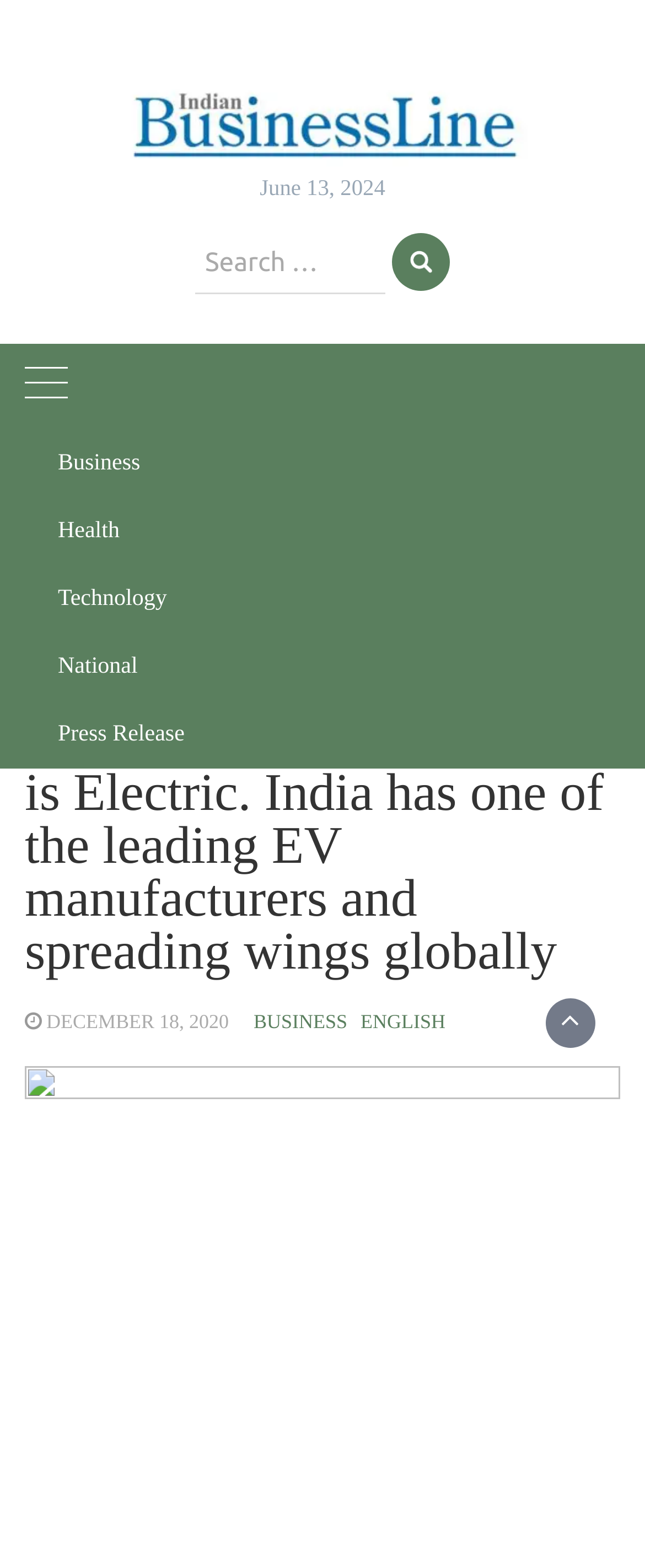From the webpage screenshot, predict the bounding box of the UI element that matches this description: "Community Data".

None